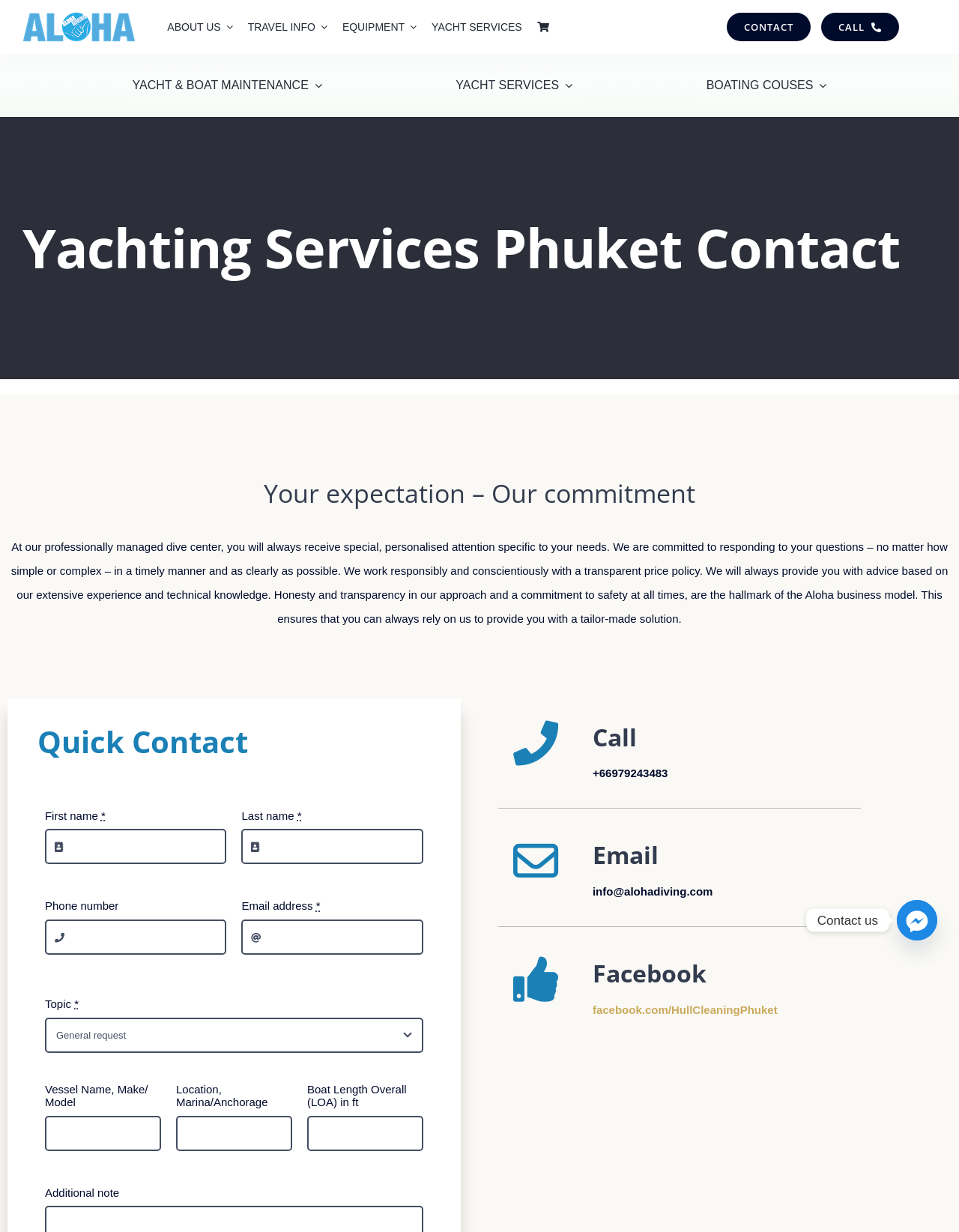Determine the bounding box coordinates of the area to click in order to meet this instruction: "Click on the CONTACT link".

[0.758, 0.01, 0.846, 0.033]